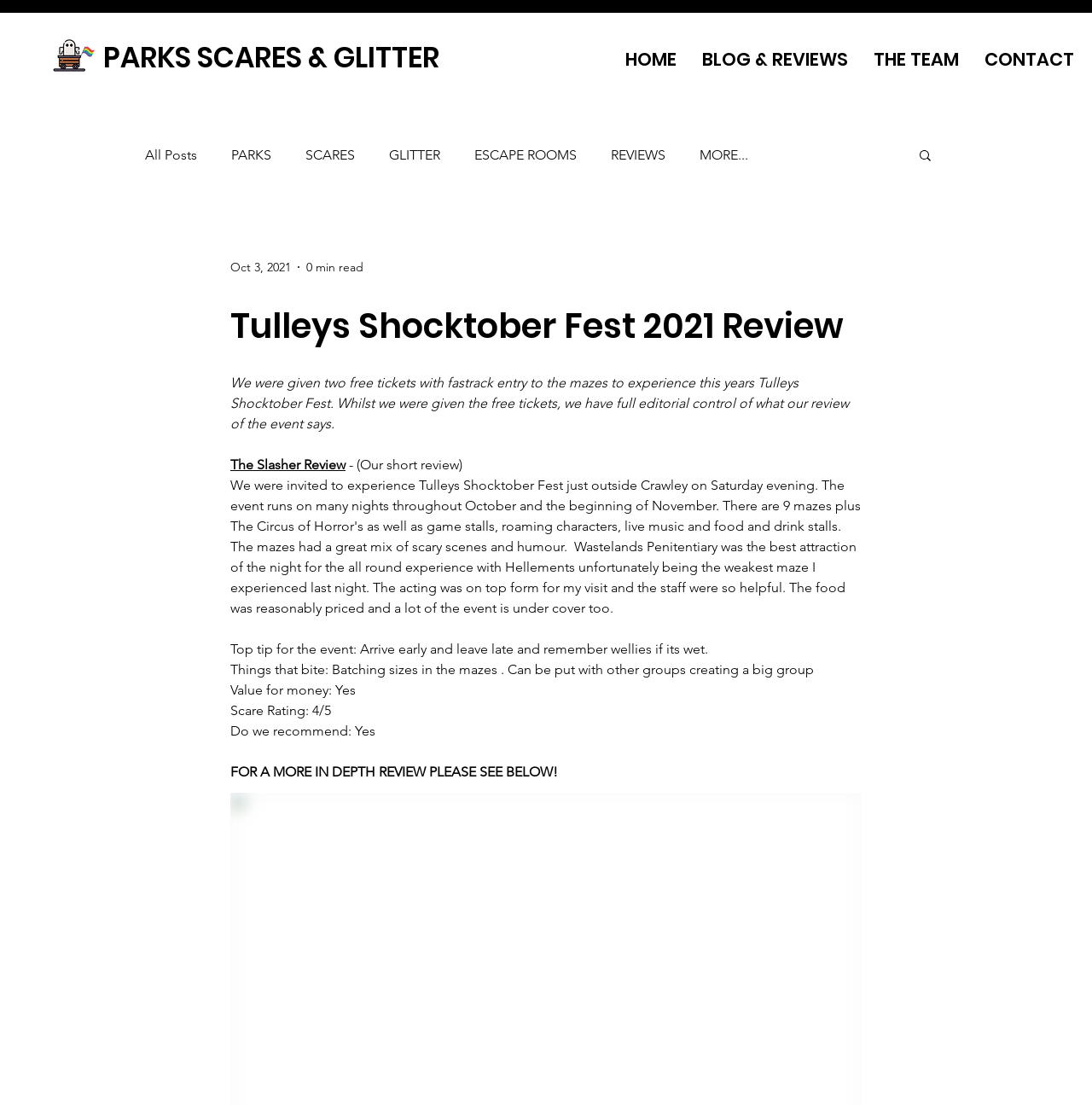What is the top tip for the event?
Based on the image, give a one-word or short phrase answer.

Arrive early and leave late